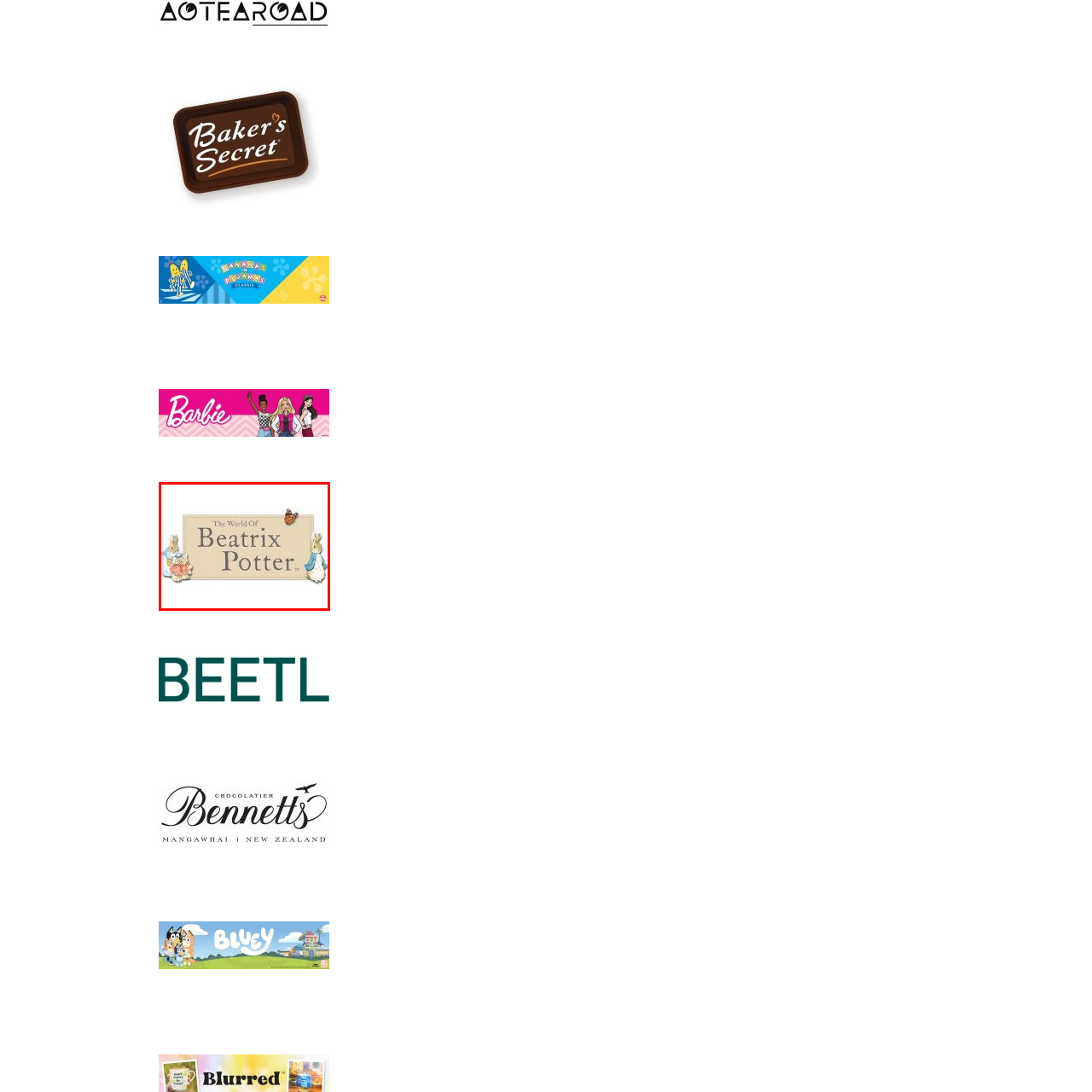Describe in detail what you see in the image highlighted by the red border.

The image features a charming and whimsical design associated with "The World of Beatrix Potter." It showcases a soft, pastel-colored background that highlights the iconic branding of the beloved children's author and illustrator. The text, elegantly displayed, reads "The World Of Beatrix Potter", capturing the essence of her enchanting tales. Surrounding the text are delightful illustrations of her famous characters, including adorable rabbits dressed in clothing, which evoke nostalgia for her classic stories. This imagery effectively communicates the warmth and whimsy that Beatrix Potter's works are known for, appealing to both children and adults who cherish her timeless narratives.